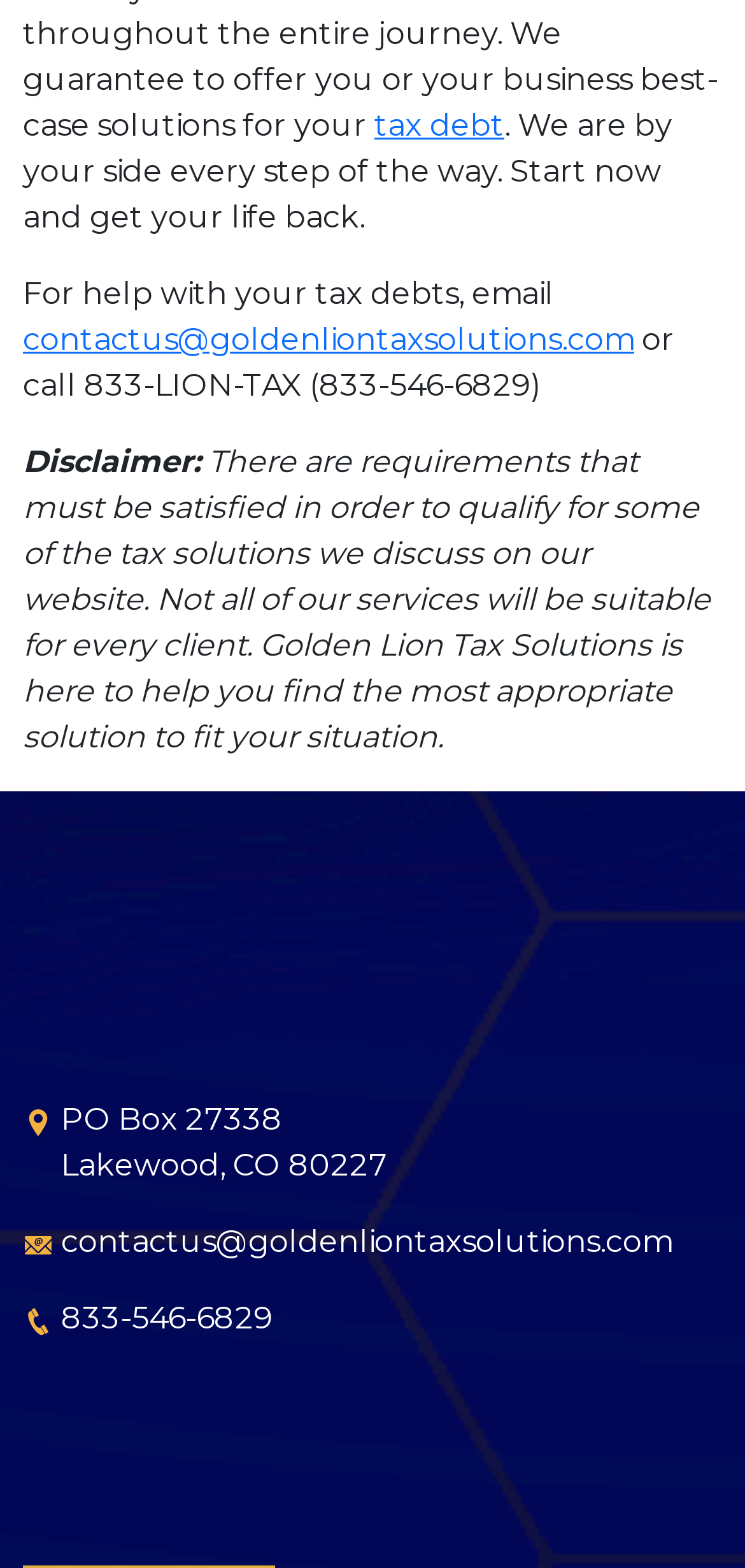Provide a brief response to the question using a single word or phrase: 
What is the phone number to call for help?

833-546-6829